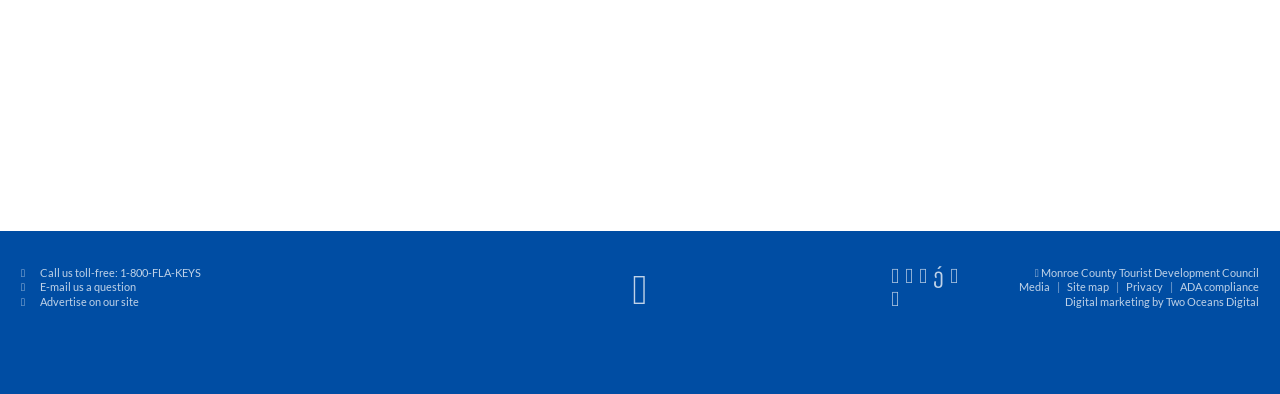Reply to the question below using a single word or brief phrase:
What social media platforms are linked on this webpage?

Facebook, Instagram, Twitter, YouTube, TikTok, Pinterest